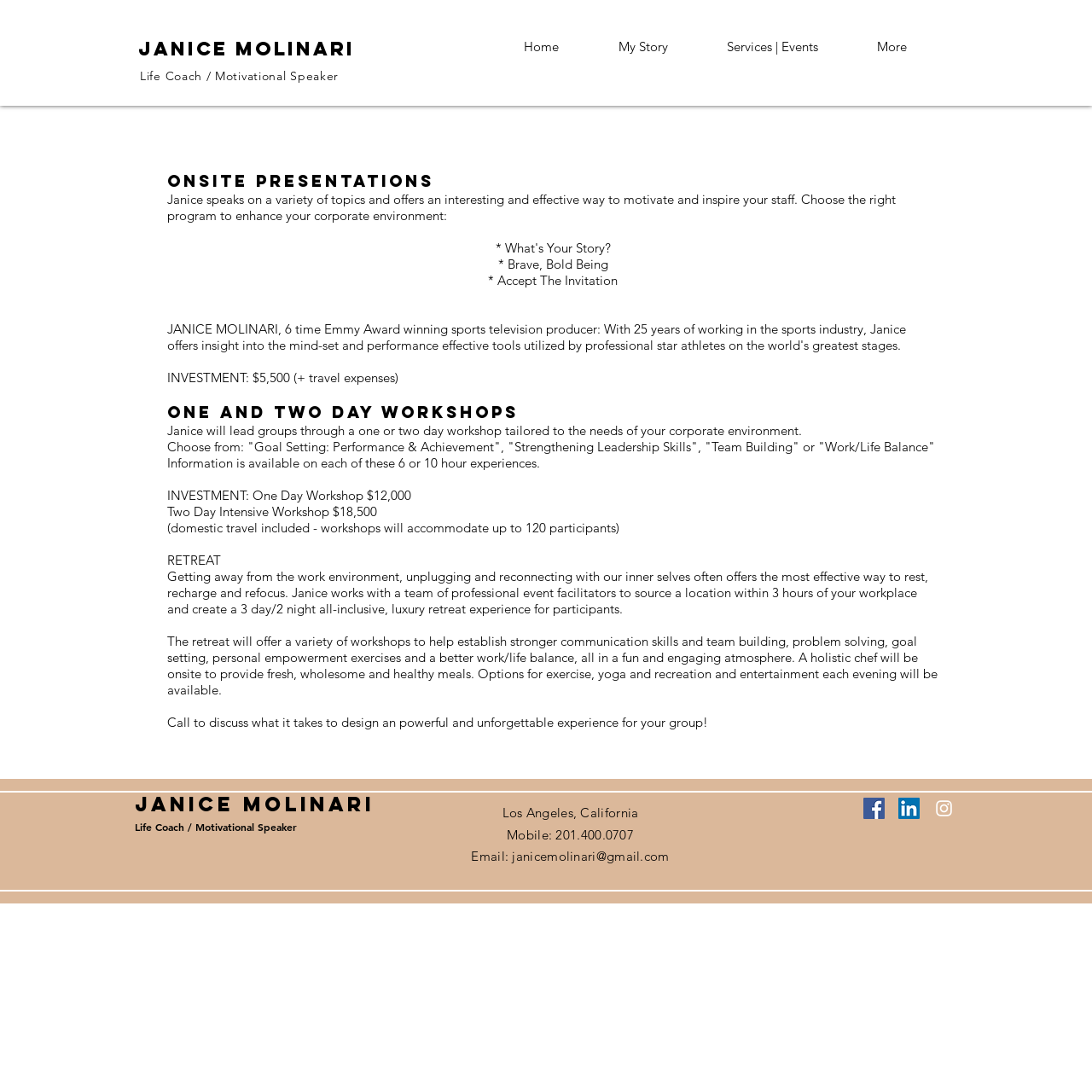What is Janice Molinari's profession? Based on the image, give a response in one word or a short phrase.

Life Coach / Motivational Speaker